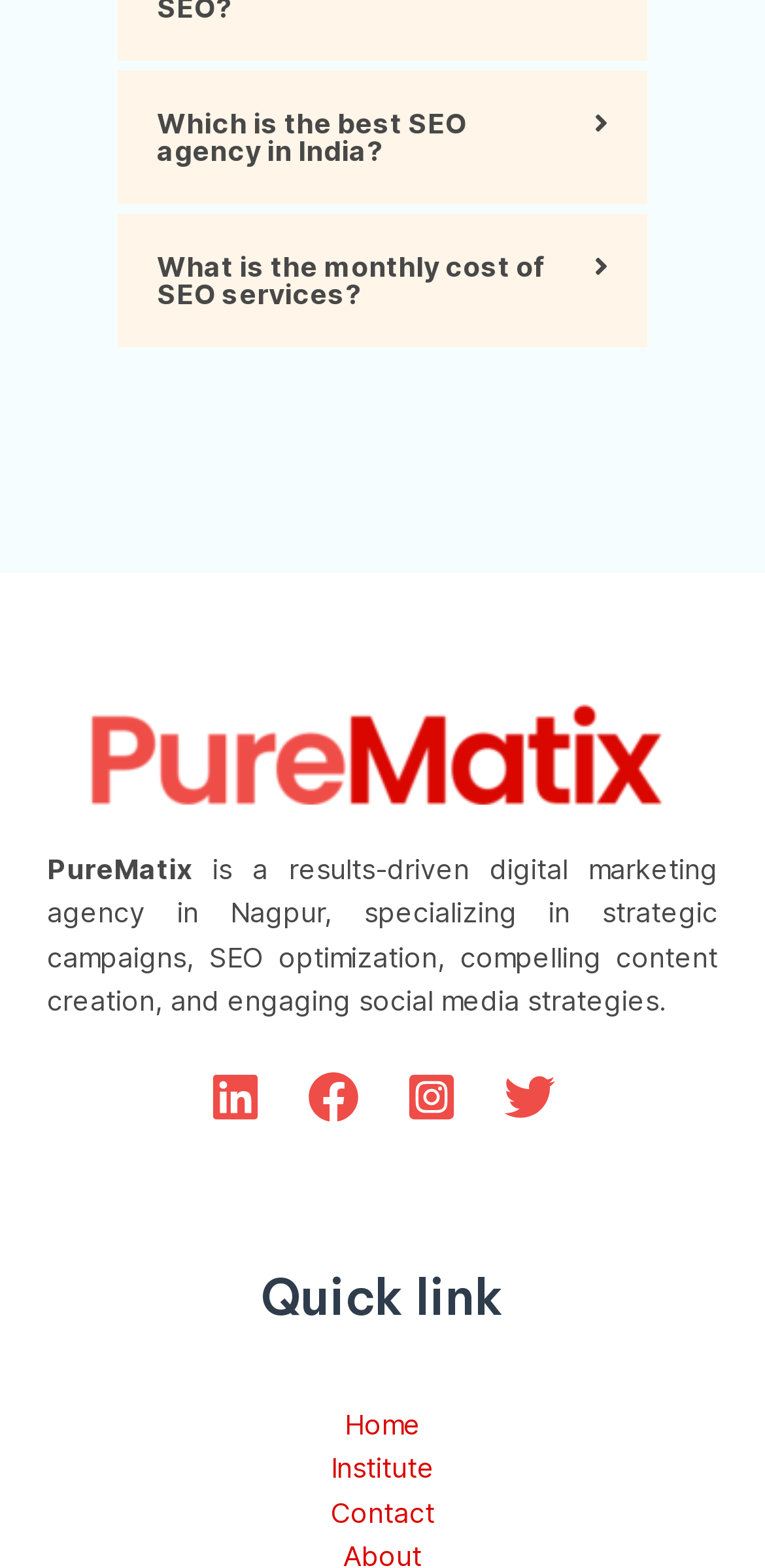What is the topic of the first button on the page? Using the information from the screenshot, answer with a single word or phrase.

Best SEO agency in India